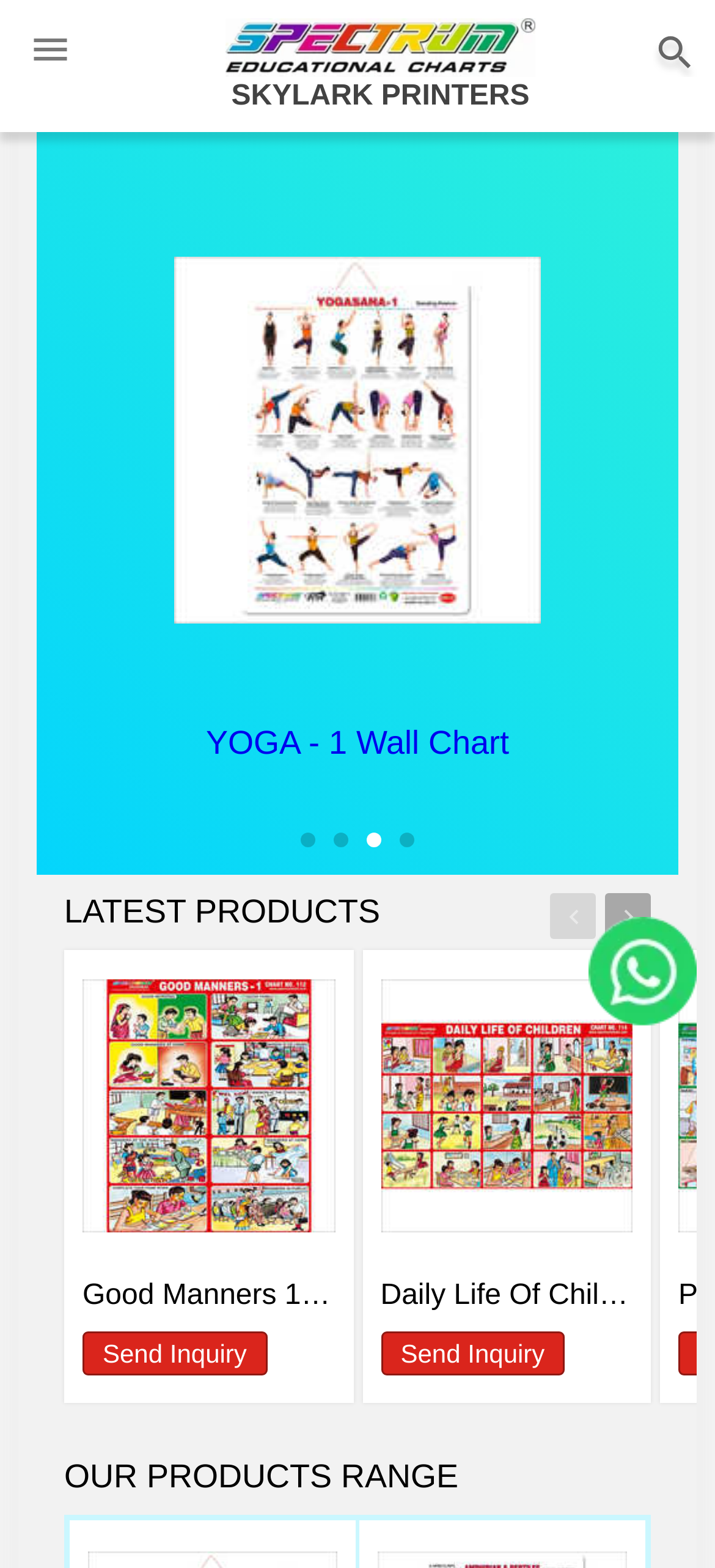What is the name of the company?
Please give a well-detailed answer to the question.

The name of the company can be found in the link element with the text 'SKYLARK PRINTERS' at the top of the webpage.